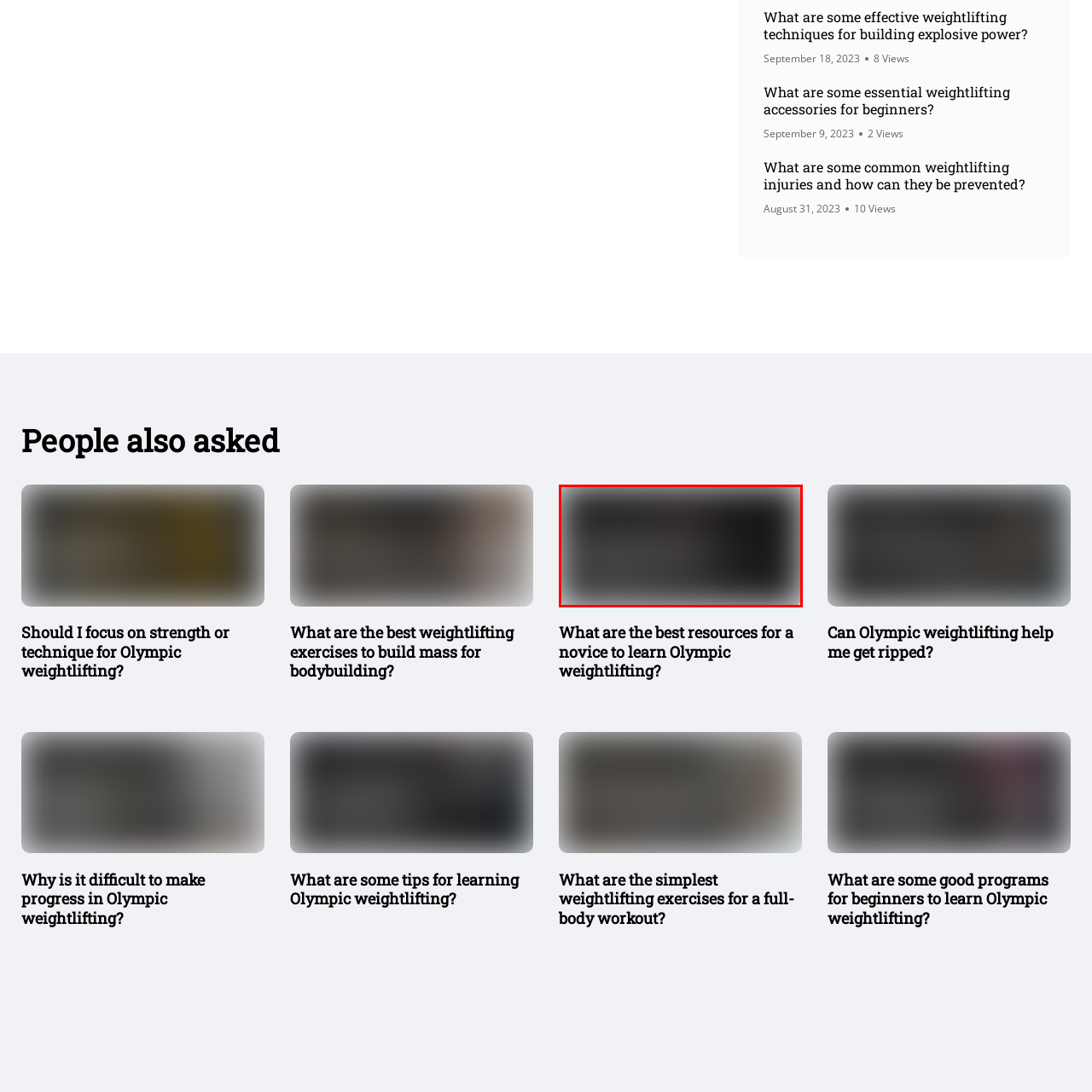What is the purpose of the resources provided on the webpage?
Focus on the section of the image outlined in red and give a thorough answer to the question.

The resources provided on the webpage are intended to help readers improve their technique and strength in Olympic weightlifting, enabling them to optimize their performance and achieve their goals in the sport.